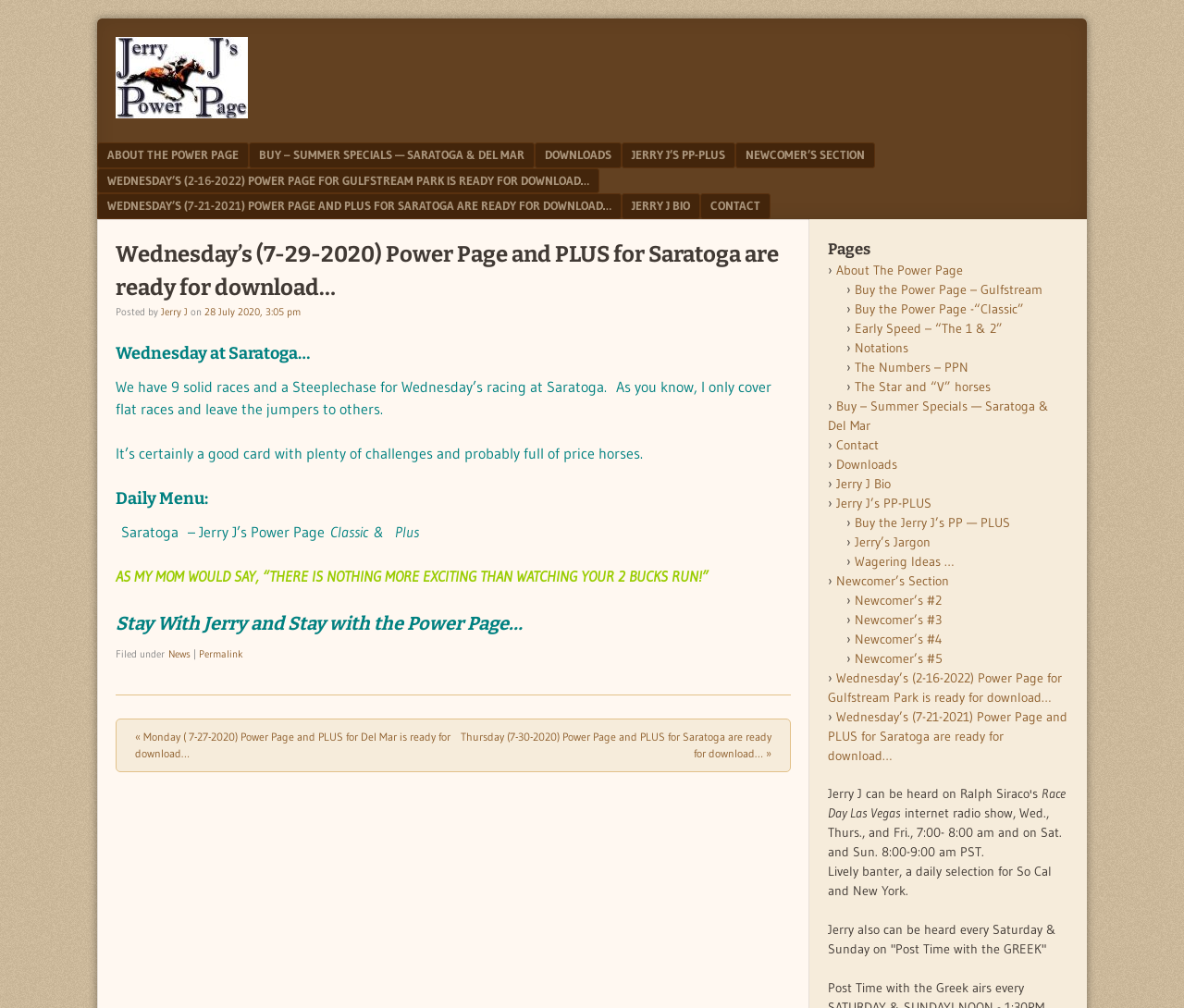What is the type of races covered by the author?
From the image, respond with a single word or phrase.

flat races